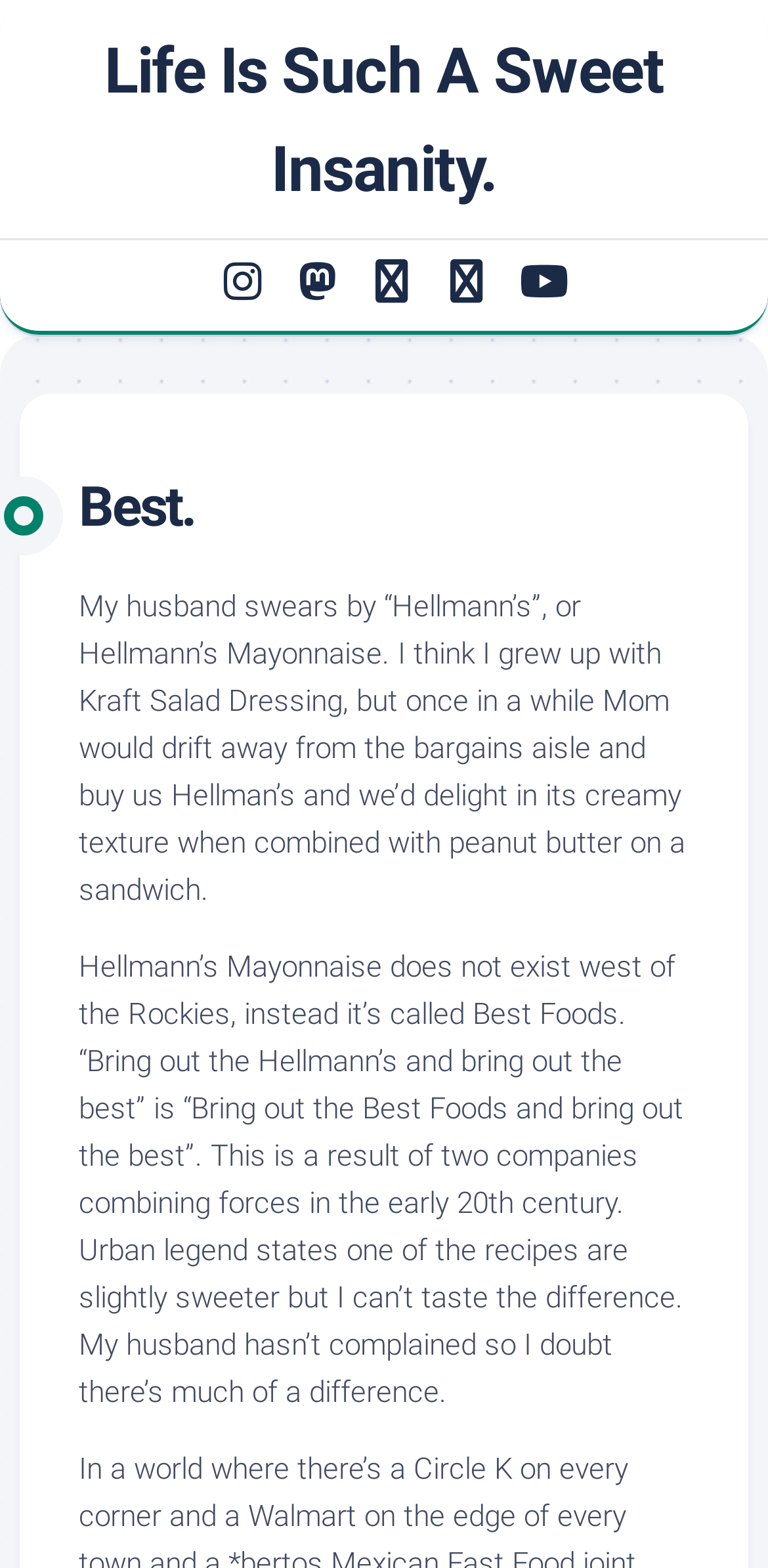Highlight the bounding box of the UI element that corresponds to this description: "title="Pixelfed"".

[0.579, 0.166, 0.636, 0.193]